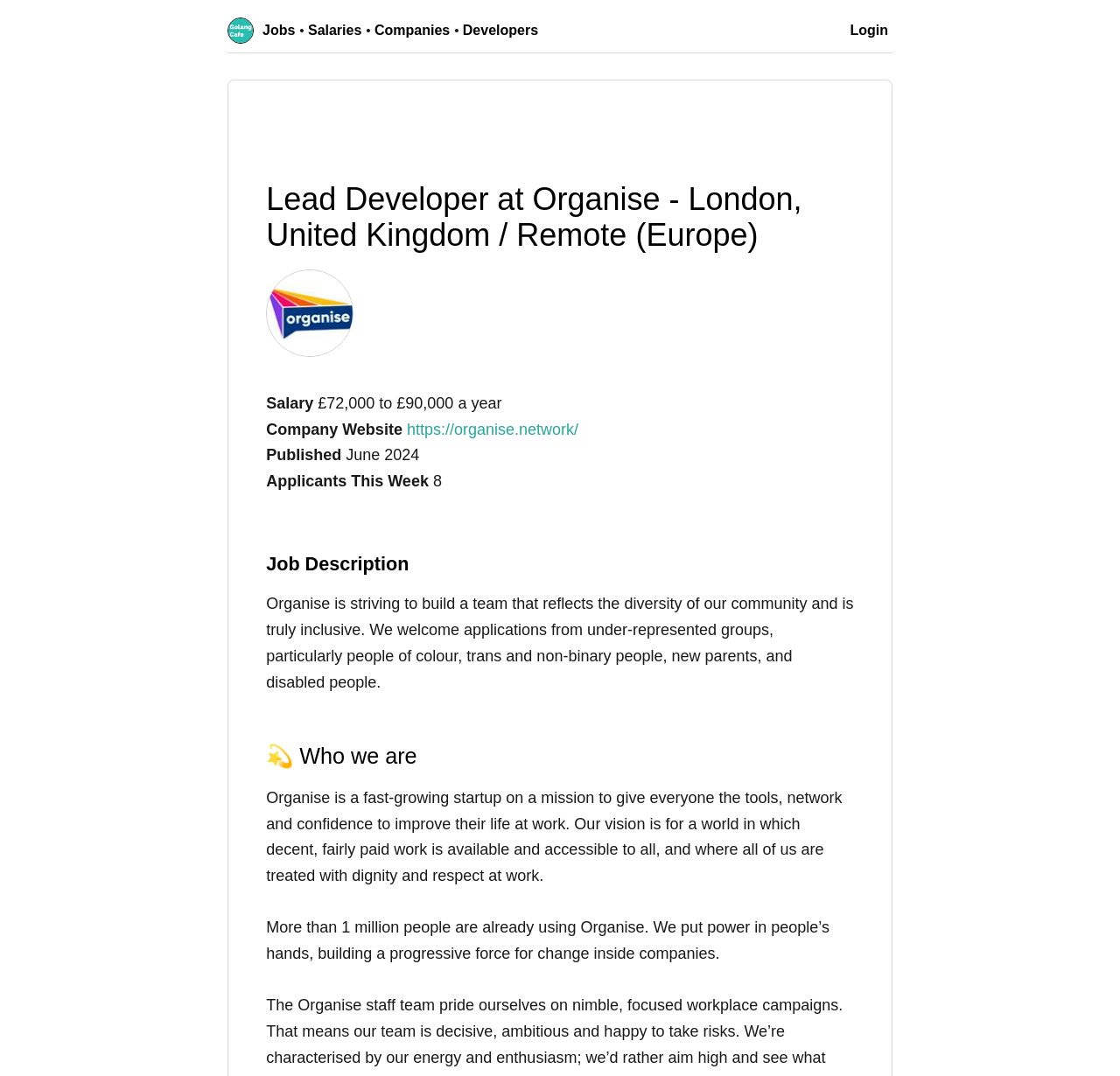What is the job title?
Please provide a single word or phrase answer based on the image.

Lead Developer